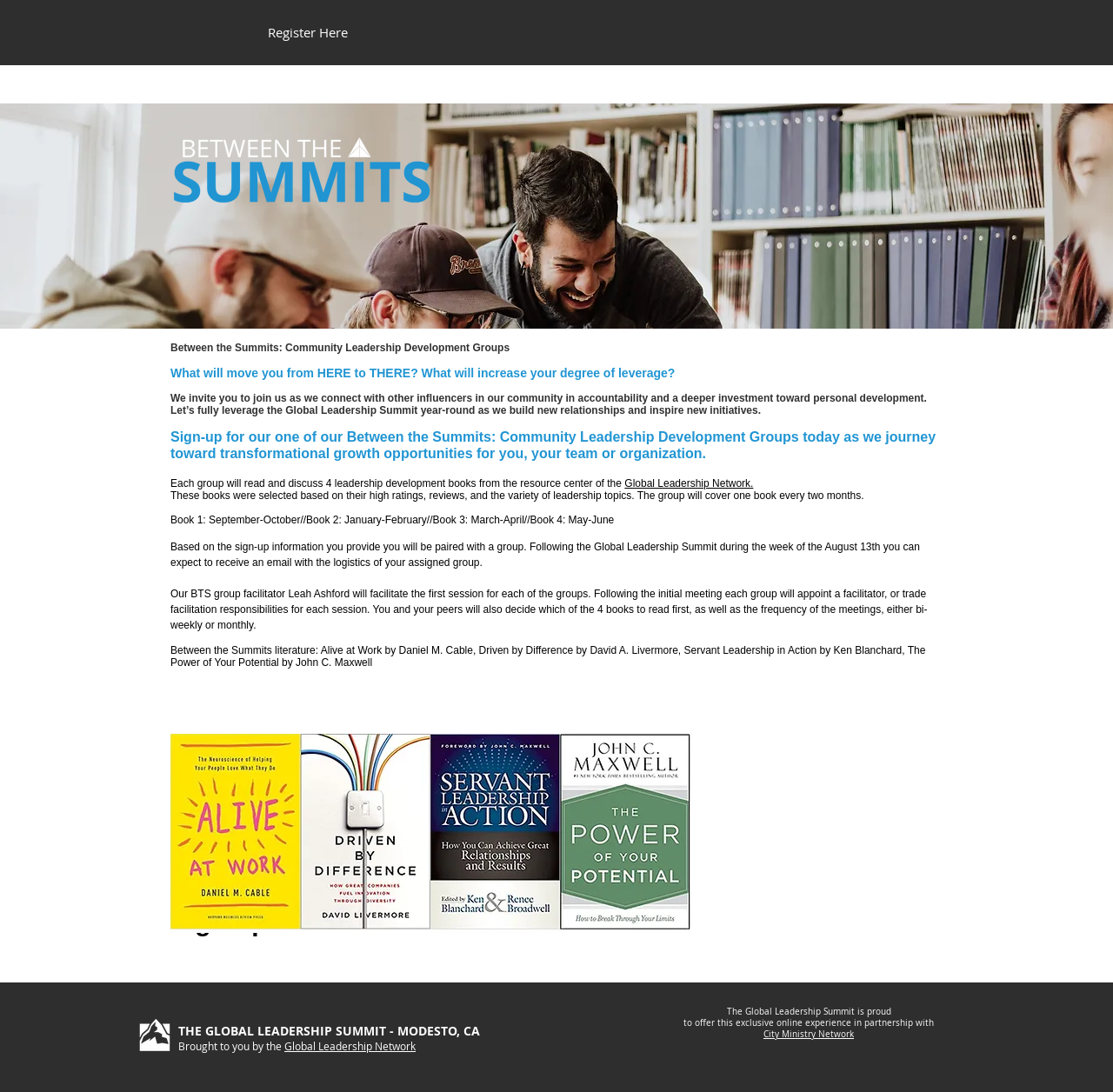Create a detailed description of the webpage's content and layout.

The webpage is about the "Between the Summits" community leadership development groups, which are part of the Global Leadership Summit (GLS) in Modesto, California. At the top of the page, there is a navigation section with a "Register Here" link. Below this, there is a heading that introduces the concept of "Between the Summits," which is a community leadership development group that aims to connect influencers in the community and promote personal development.

The main content of the page is divided into several sections. The first section explains the purpose of the group, which is to provide a platform for people to connect, learn, and grow together. It also mentions that the group will read and discuss four leadership development books over a period of eight months.

The second section lists the four books that will be discussed, along with their authors. These books are "Alive at Work" by Daniel M. Cable, "Driven by Difference" by David A. Livermore, "Servant Leadership in Action" by Ken Blanchard, and "The Power of Your Potential" by John C. Maxwell.

The third section explains the logistics of the group, including how participants will be paired with a group based on their sign-up information and how the group will be facilitated. It also mentions that the group will decide which book to read first and how often they will meet.

The fourth section provides contact information for the group facilitator, Leah Ashford, in case participants have any questions. There is also a "Sign-up" button at the bottom of the page, which allows users to register for the group.

On the right side of the page, there is a section that provides more information about the Global Leadership Summit, including a heading that mentions the summit's partnership with the City Ministry Network. There are also two textboxes at the bottom of the page where users can enter their first and last names.

Overall, the webpage is well-organized and easy to navigate, with clear headings and concise text that explains the purpose and logistics of the "Between the Summits" community leadership development group.